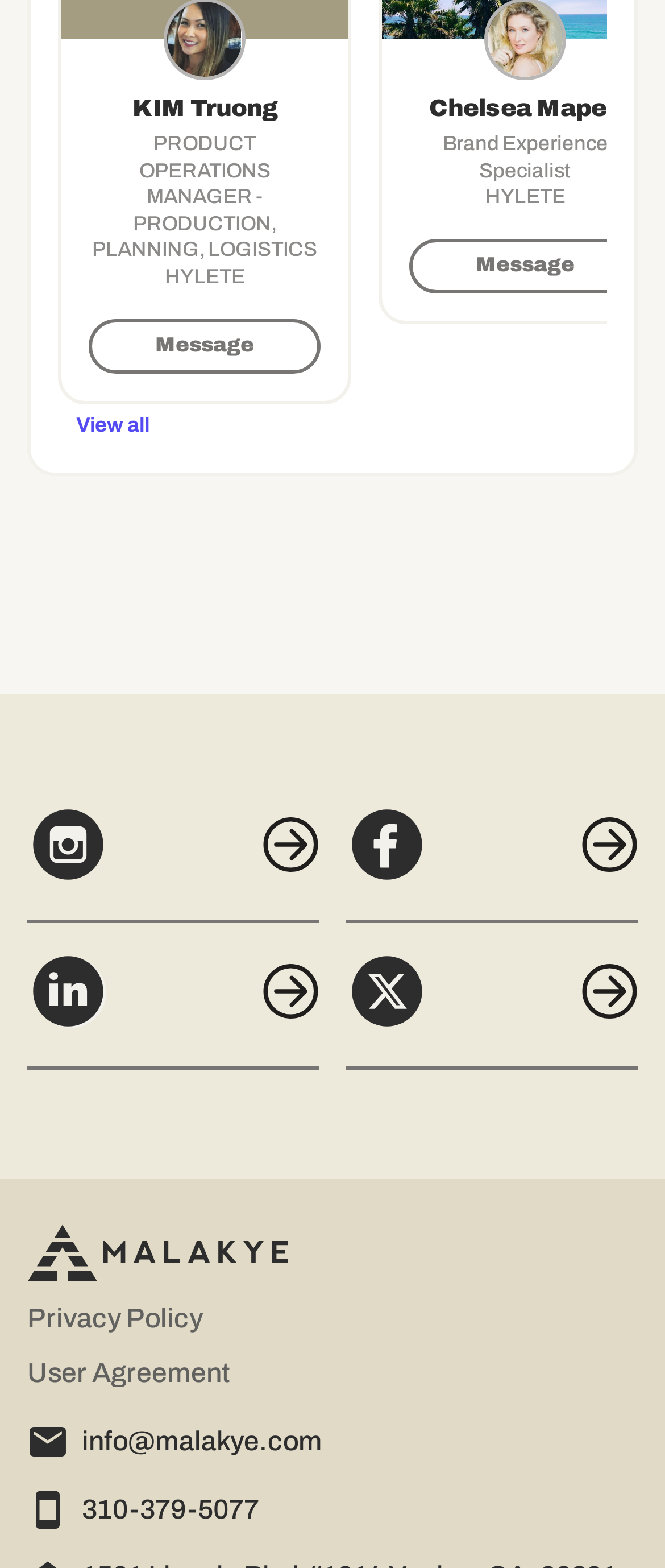Refer to the image and provide a thorough answer to this question:
How many social media links are there?

I counted the number of social media links by looking at the link elements with descriptions 'Instagram', 'Facebook', and 'LinkedIn'. These links are located in the middle section of the webpage.